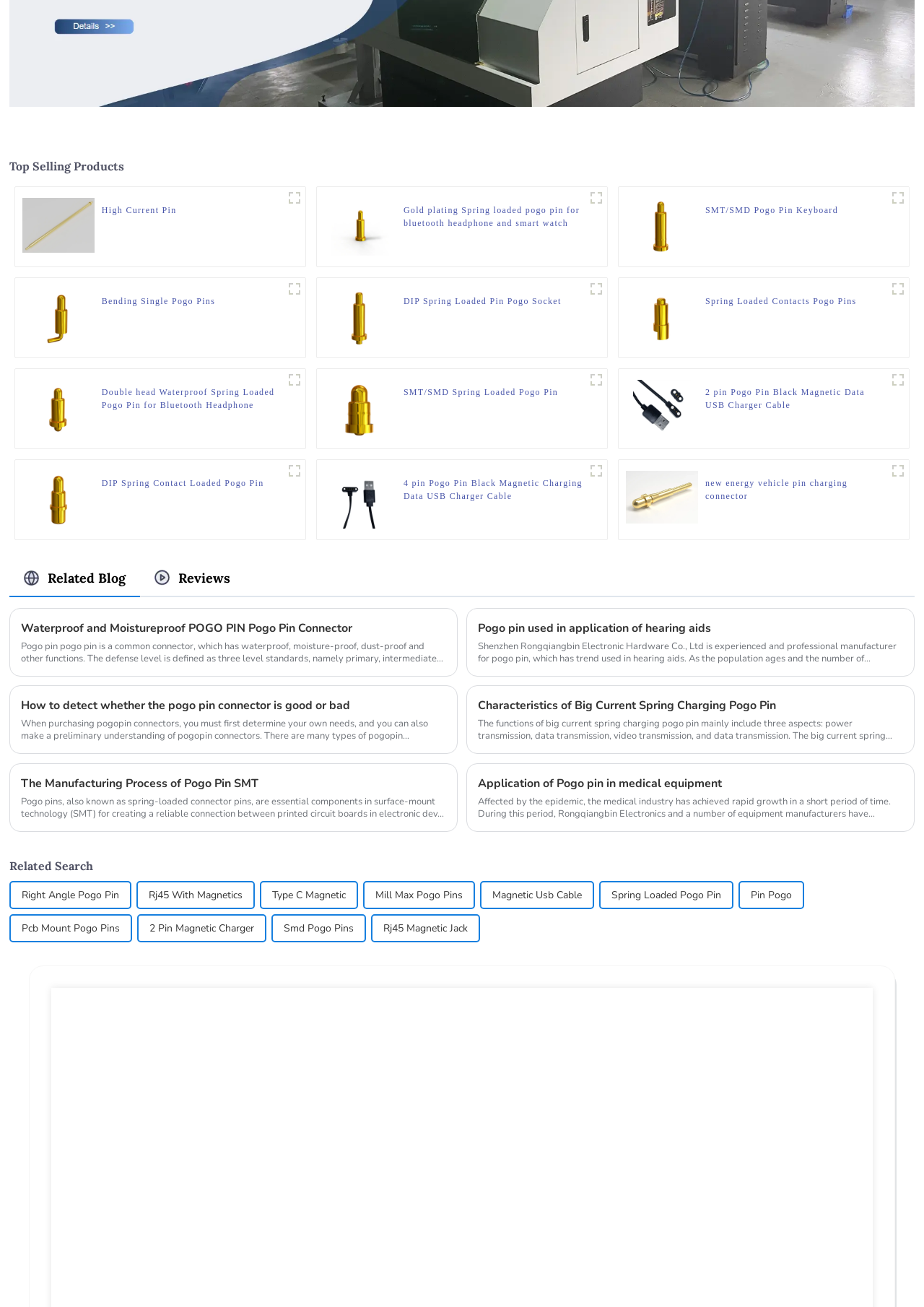Answer the question with a brief word or phrase:
How many products are displayed on this webpage?

12